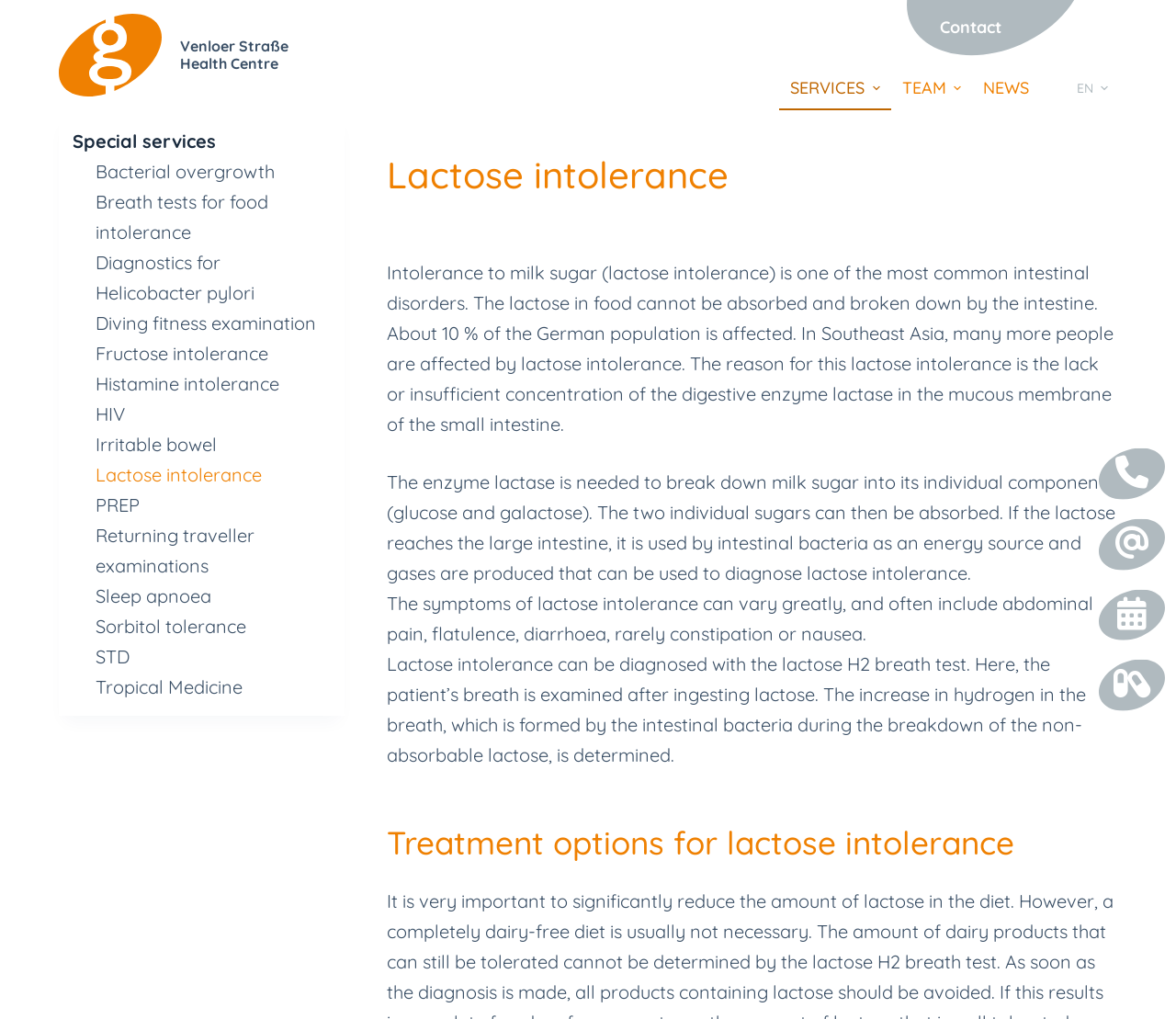What are the symptoms of lactose intolerance?
Use the image to answer the question with a single word or phrase.

Abdominal pain, flatulence, etc.